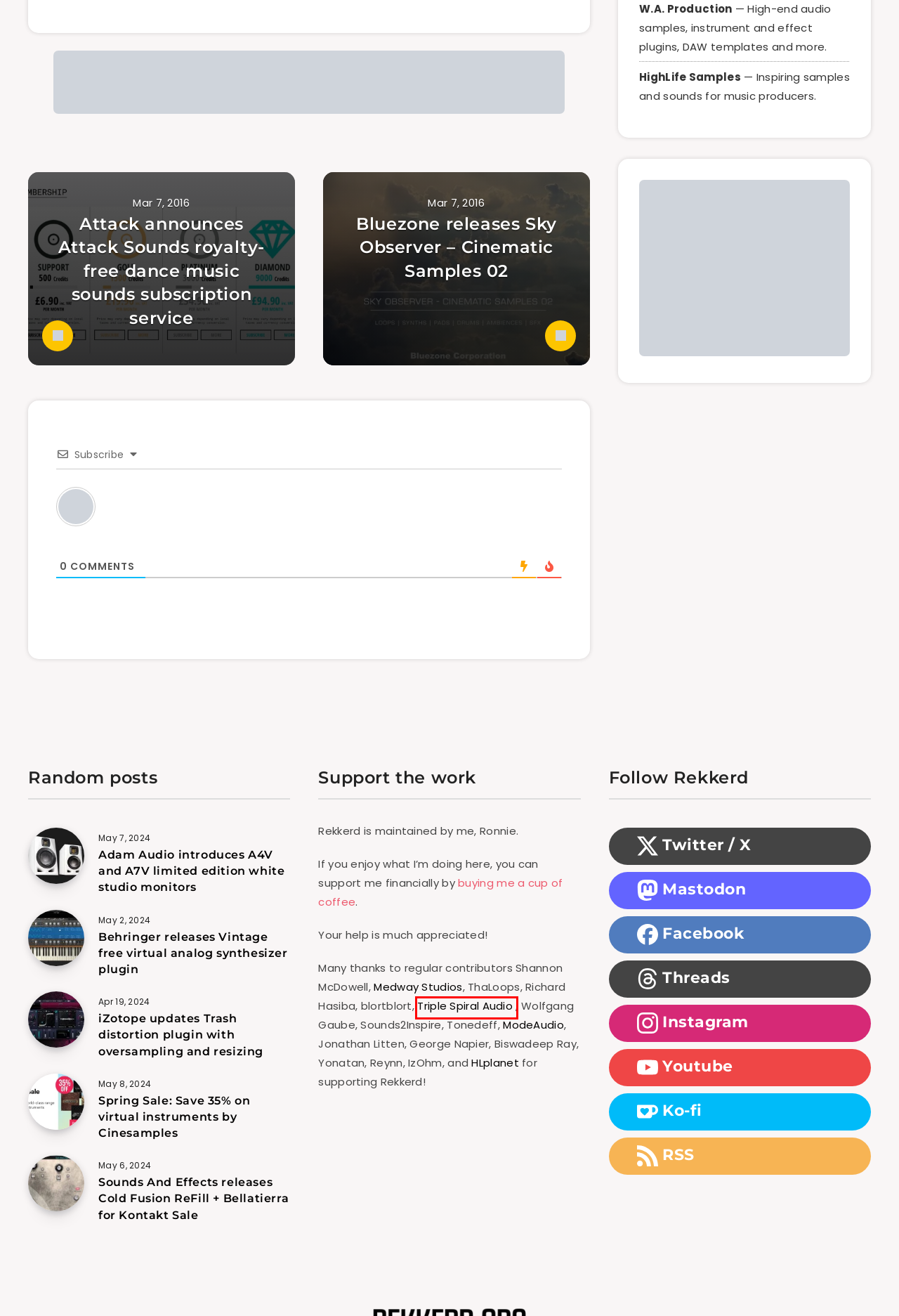You have a screenshot of a webpage with a red bounding box highlighting a UI element. Your task is to select the best webpage description that corresponds to the new webpage after clicking the element. Here are the descriptions:
A. Spring Sale: Save 35% on virtual instruments by Cinesamples
B. Sky Observer - Cinematic Samples 02 at Bluezone
C. Kult - mesmerising synthesis AU/VST3 | Tracktion
D. iZotope updates Trash distortion plugin with oversampling and resizing
E. Sounds And Effects releases Cold Fusion ReFill + Bellatierra for Kontakt Sale
F. Adam Audio introduces A4V and A7V limited edition white studio monitors
G. W. A. Production | Top Rated Sounds, Plugins & DAW Templates | W. A. Production
H. Triple Spiral Audio

H